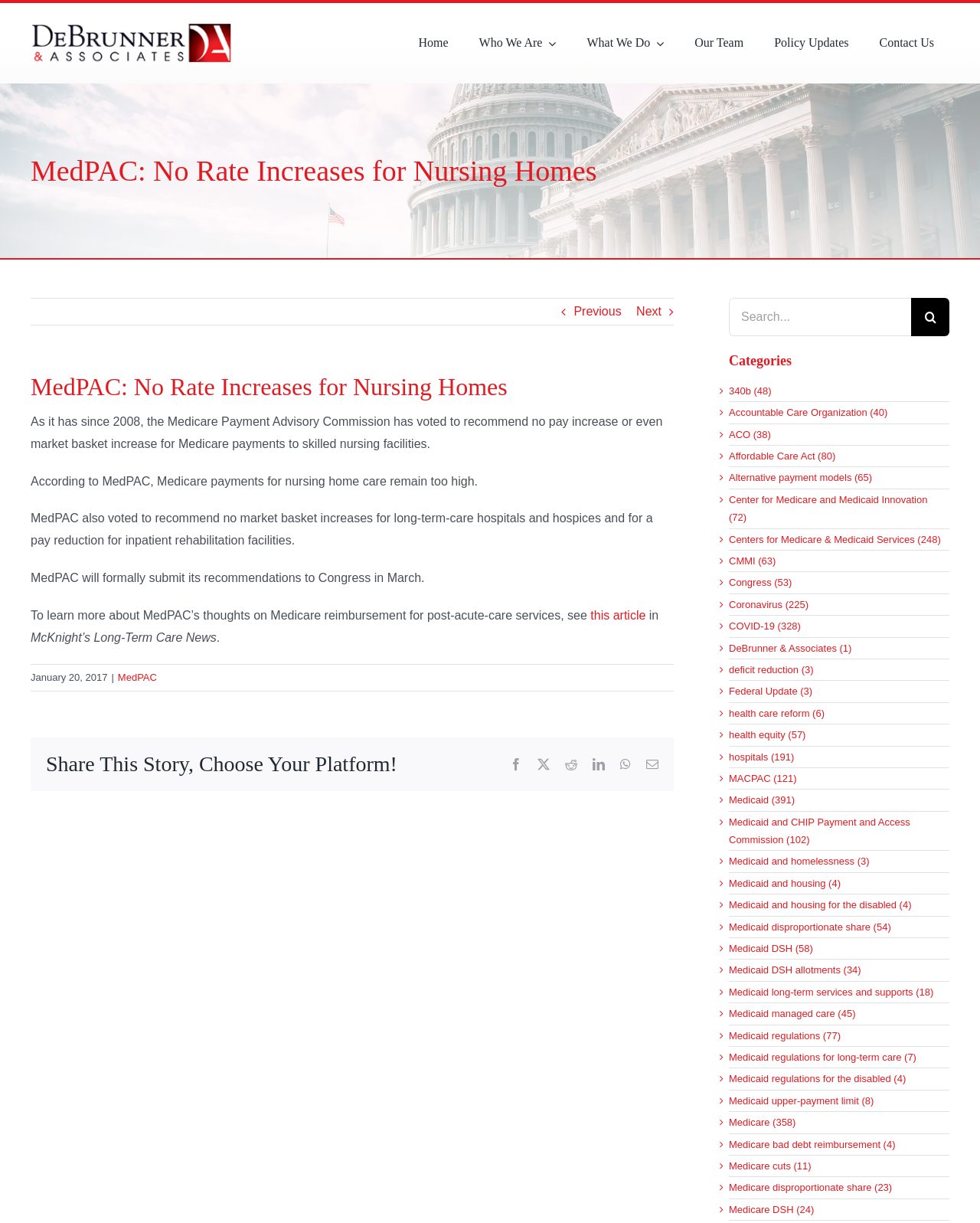Find and provide the bounding box coordinates for the UI element described with: "Contact Us".

[0.882, 0.02, 0.969, 0.051]